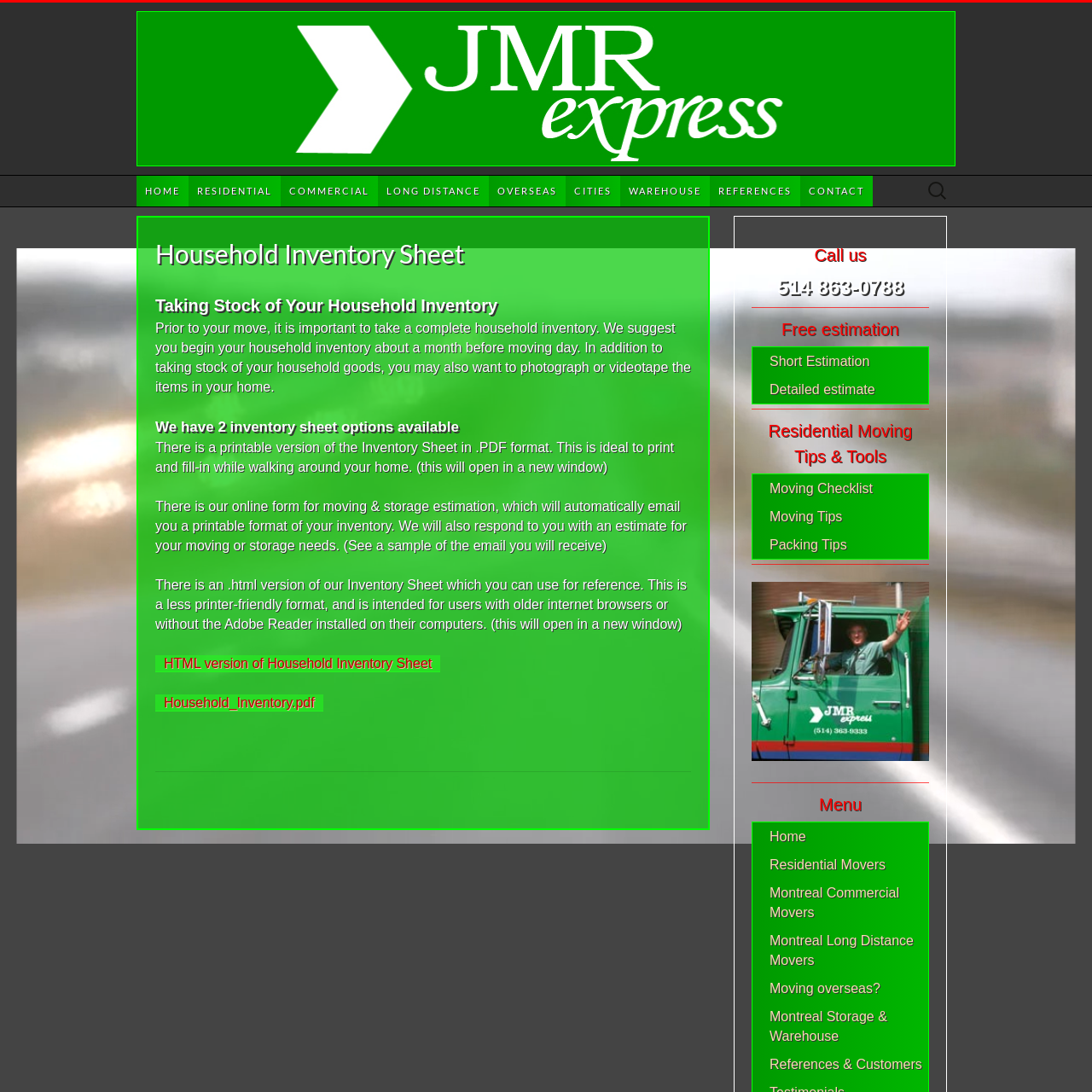Locate the bounding box coordinates of the region to be clicked to comply with the following instruction: "Open the 'HTML version of Household Inventory Sheet'". The coordinates must be four float numbers between 0 and 1, in the form [left, top, right, bottom].

[0.142, 0.6, 0.403, 0.616]